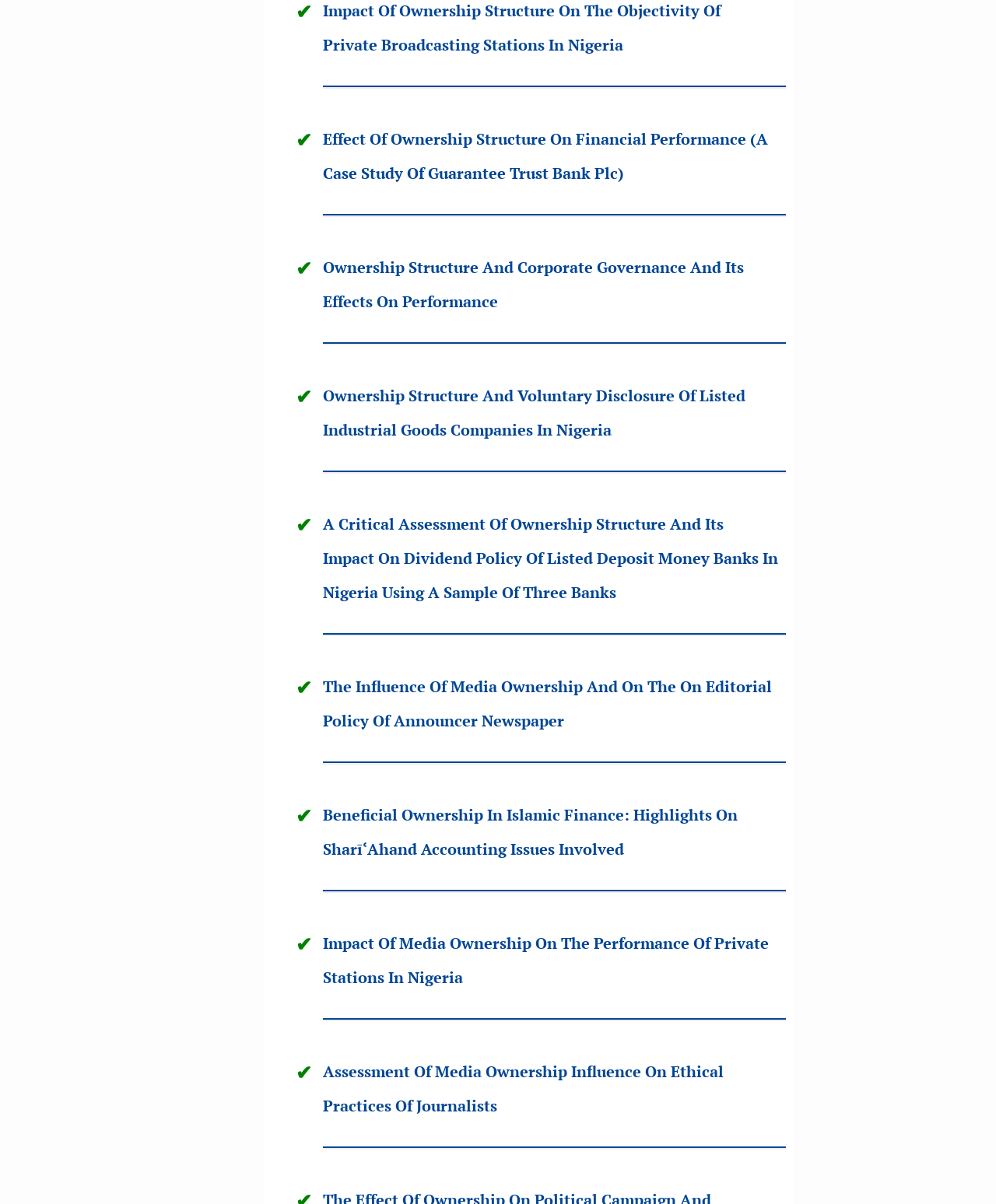Refer to the screenshot and give an in-depth answer to this question: Are all links on this webpage related to ownership structure?

I analyzed the OCR text of each link element and found that most of them are related to ownership structure, but one link is about beneficial ownership in Islamic finance, which is a slightly different topic.